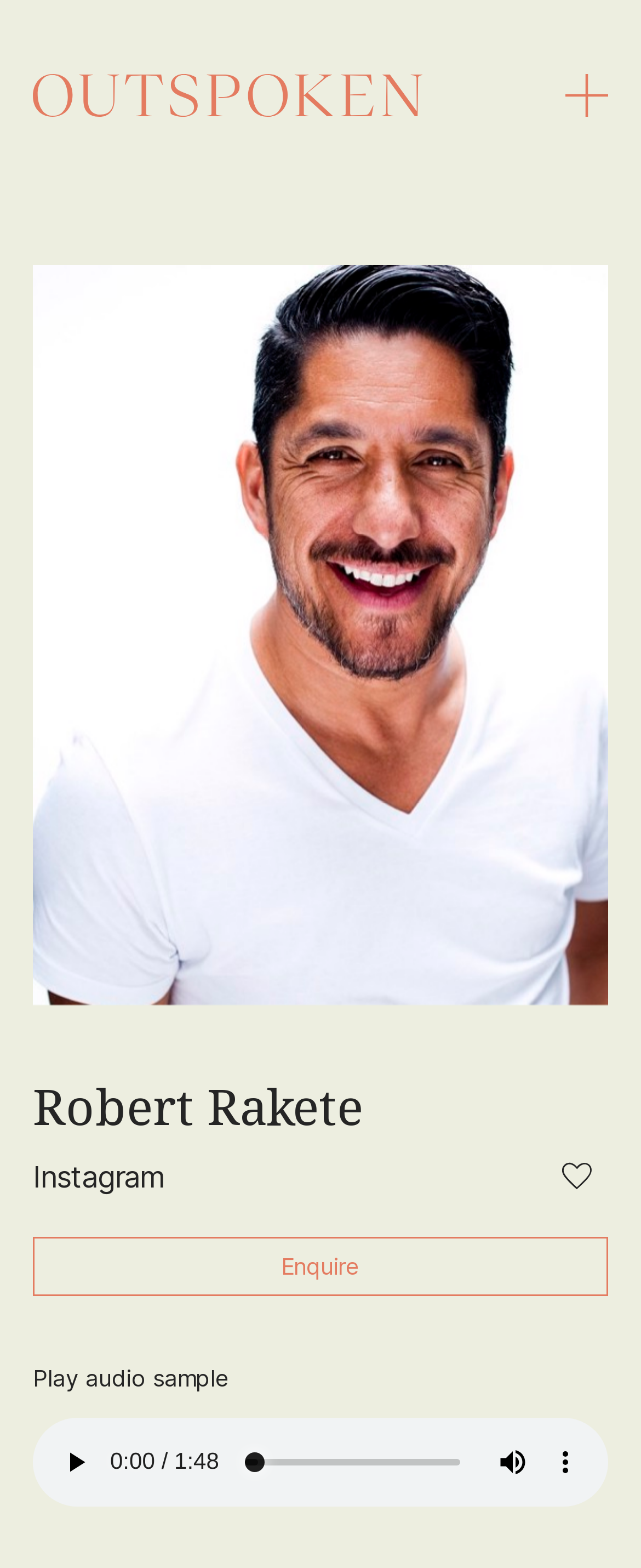What is the name of the person on this webpage?
Please provide a comprehensive answer based on the information in the image.

The name 'Robert Rakete' is mentioned as the focused root element and also as a heading on the webpage, indicating that the webpage is about this person.